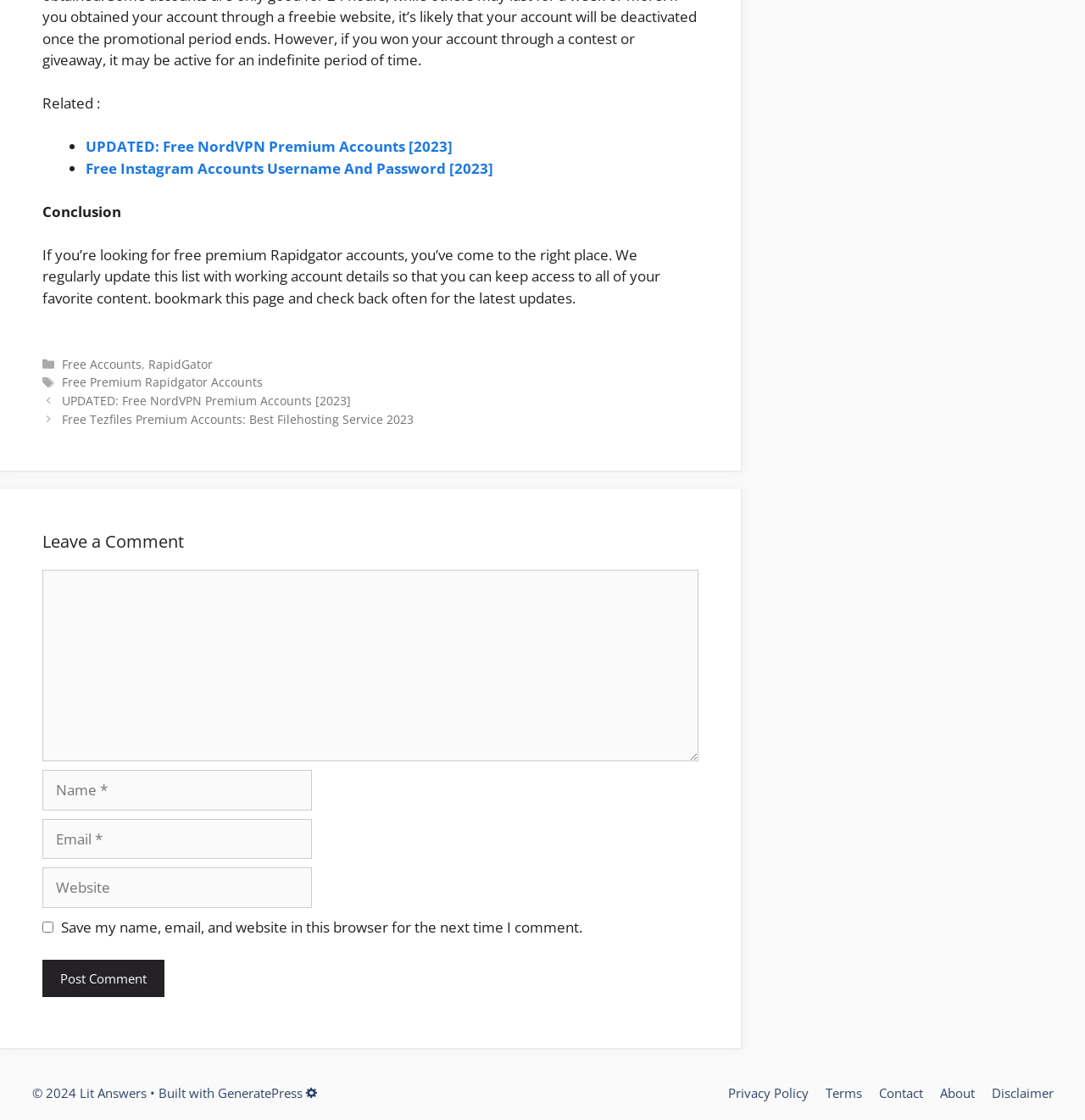What is the topic of the conclusion section?
Kindly give a detailed and elaborate answer to the question.

The conclusion section is located at the middle of the webpage, and it starts with the sentence 'If you’re looking for free premium Rapidgator accounts, you’ve come to the right place.' Therefore, the topic of the conclusion section is about free premium Rapidgator accounts.